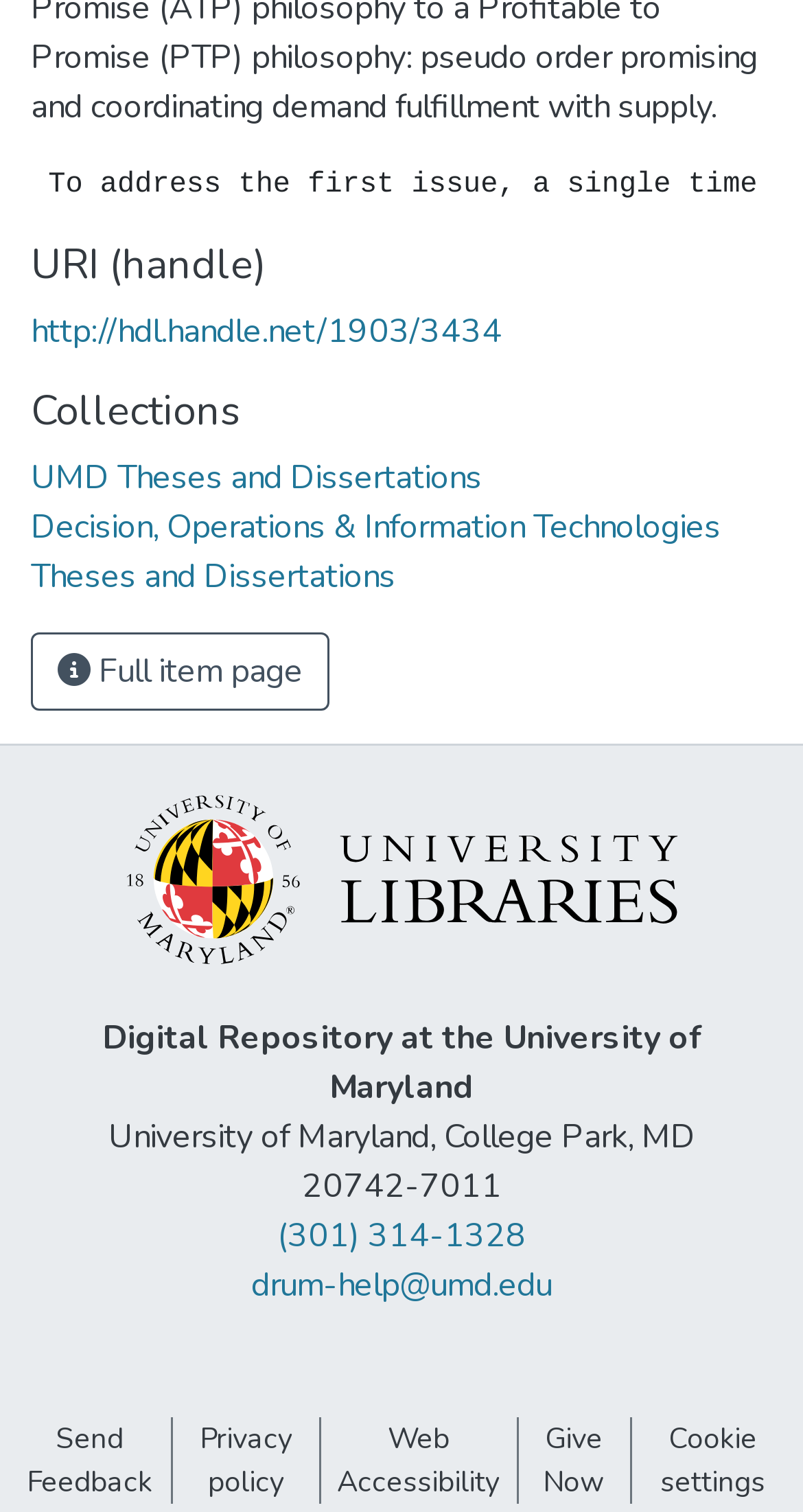Based on the provided description, "Full item page", find the bounding box of the corresponding UI element in the screenshot.

[0.038, 0.418, 0.41, 0.47]